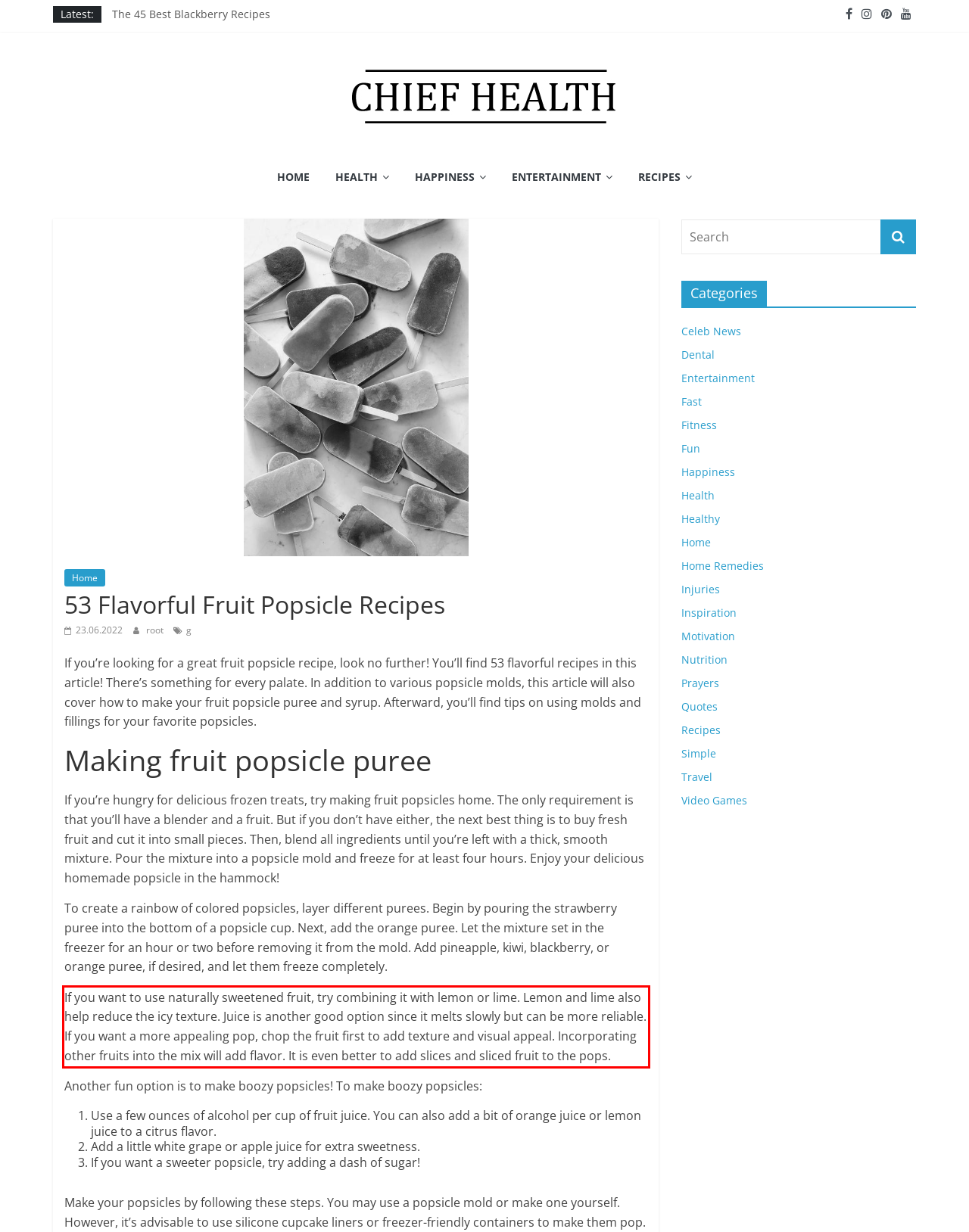Review the screenshot of the webpage and recognize the text inside the red rectangle bounding box. Provide the extracted text content.

If you want to use naturally sweetened fruit, try combining it with lemon or lime. Lemon and lime also help reduce the icy texture. Juice is another good option since it melts slowly but can be more reliable. If you want a more appealing pop, chop the fruit first to add texture and visual appeal. Incorporating other fruits into the mix will add flavor. It is even better to add slices and sliced fruit to the pops.